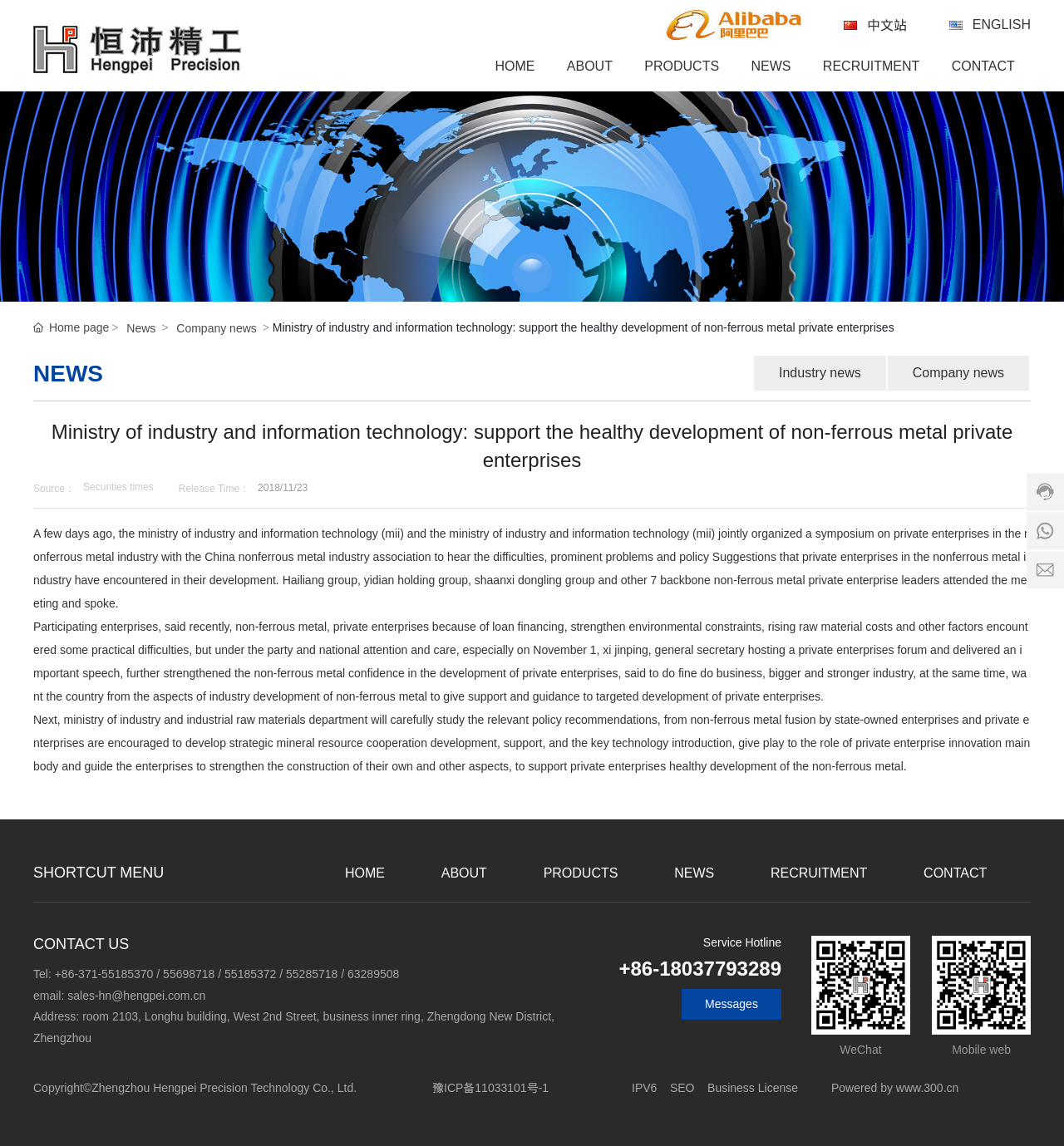What is the company name of the website?
Answer the question with as much detail as you can, using the image as a reference.

The company name can be found in the top-left corner of the webpage, which is also the title of the webpage. It is written as 'Ministry of industry and information technology: support the healthy development of non-ferrous metal private enterprises_Zhengzhou Hengpei Precision Technology Co., Ltd.'.